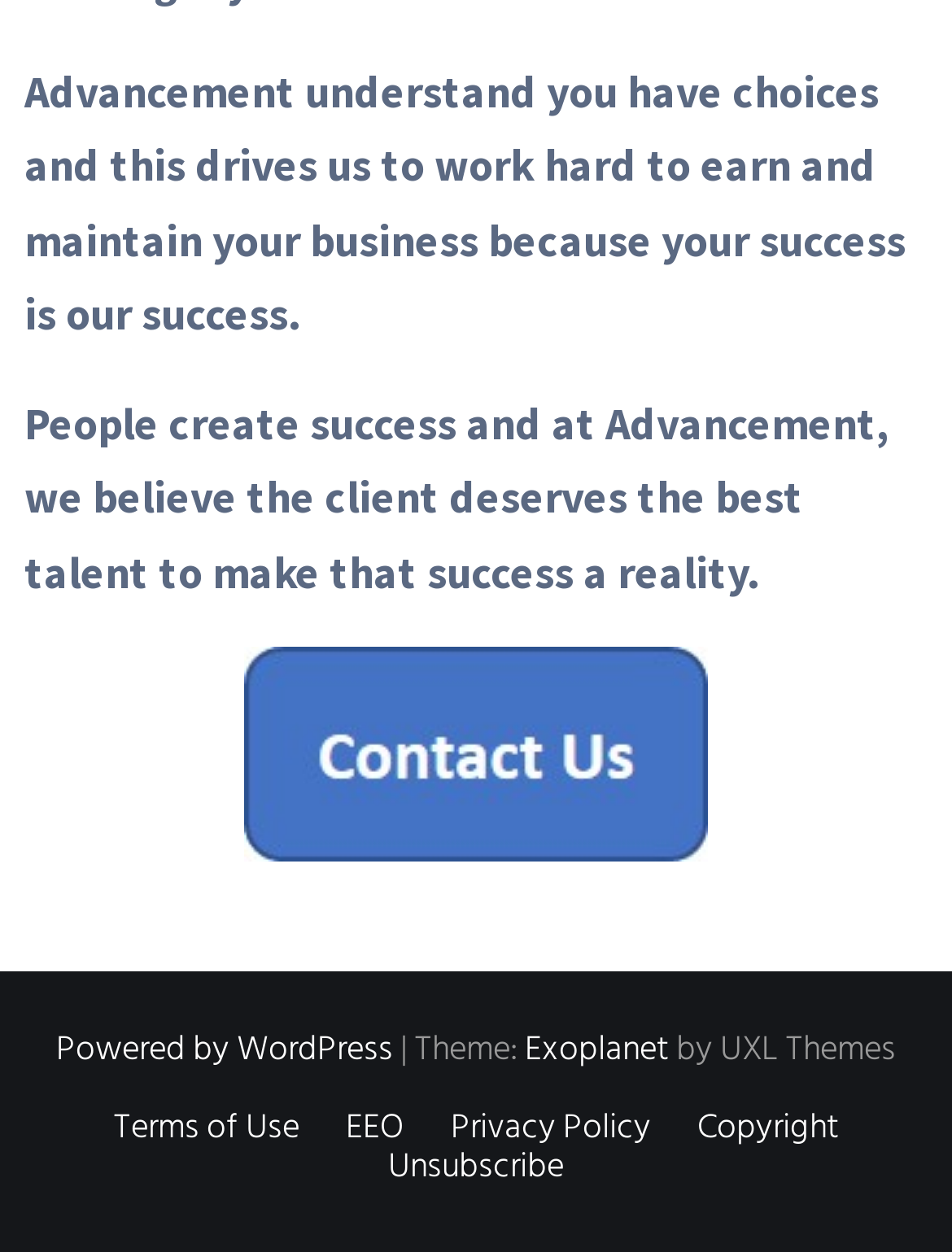Determine the bounding box coordinates for the UI element matching this description: "Unsubscribe".

[0.408, 0.911, 0.592, 0.956]